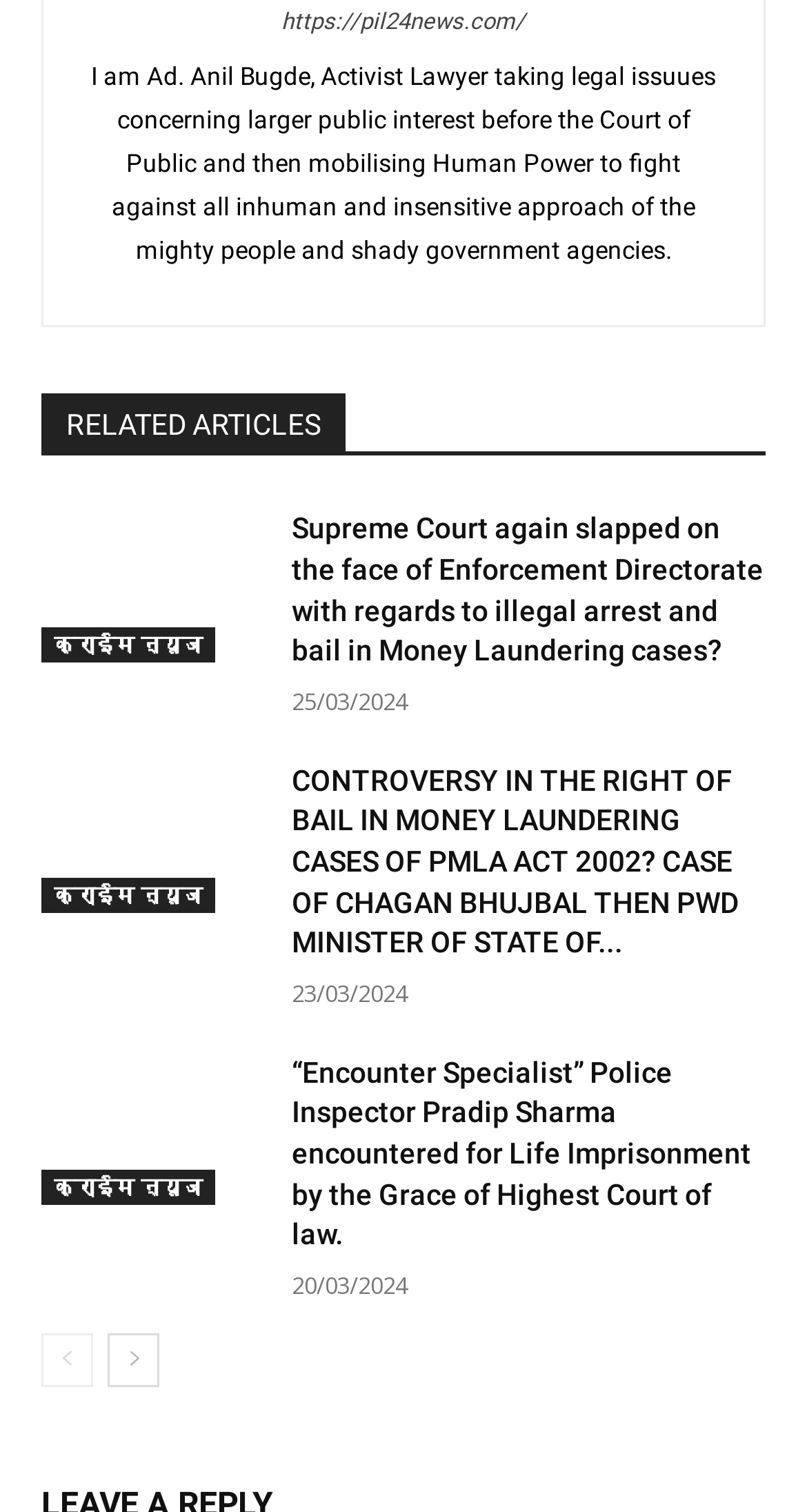What is the name of the activist lawyer?
Give a detailed and exhaustive answer to the question.

The static text element on the webpage mentions 'I am Ad. Anil Bugde, Activist Lawyer...', which indicates that the name of the activist lawyer is Anil Bugde.